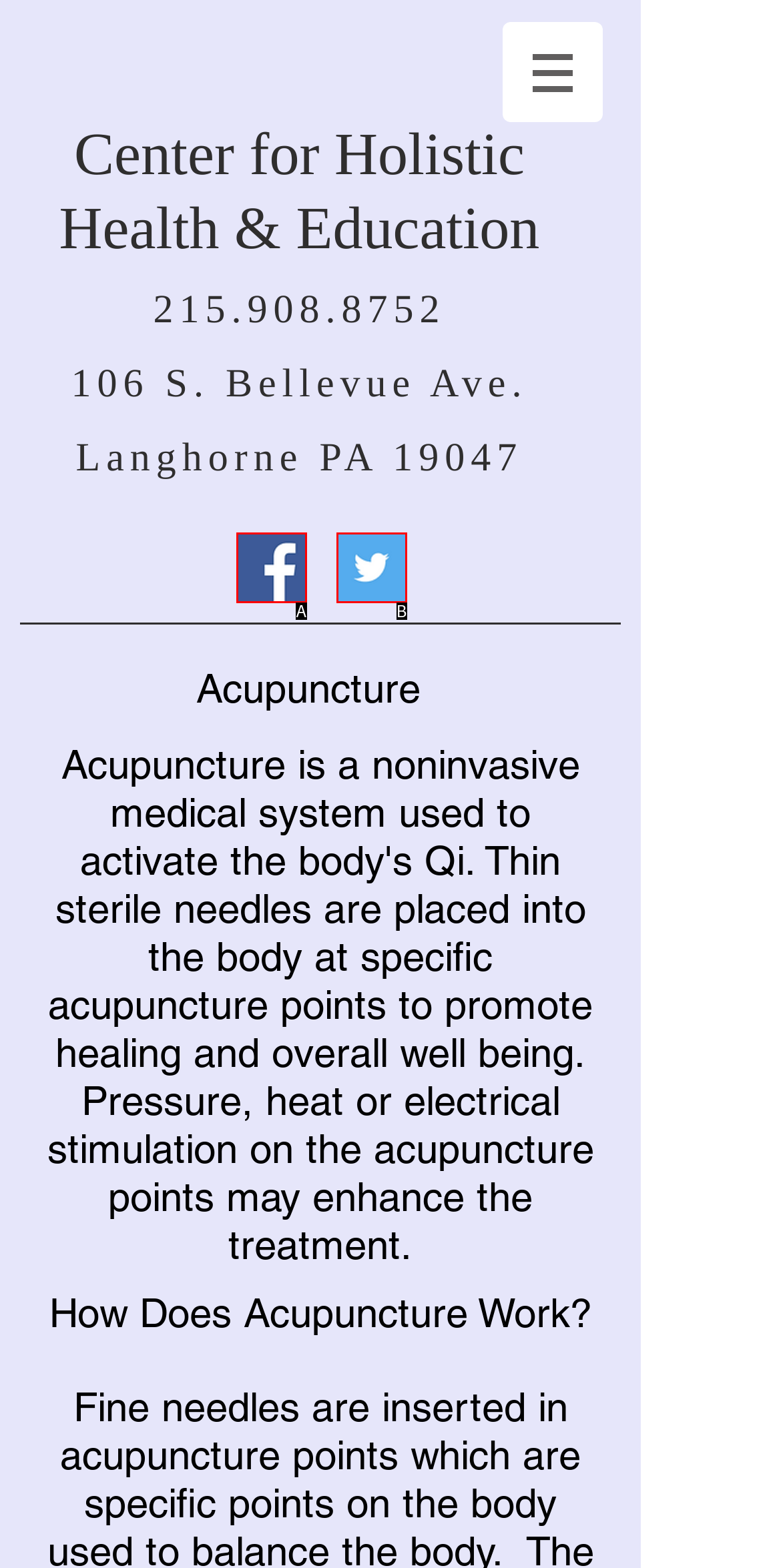Using the given description: aria-label="Twitter Social Icon", identify the HTML element that corresponds best. Answer with the letter of the correct option from the available choices.

B